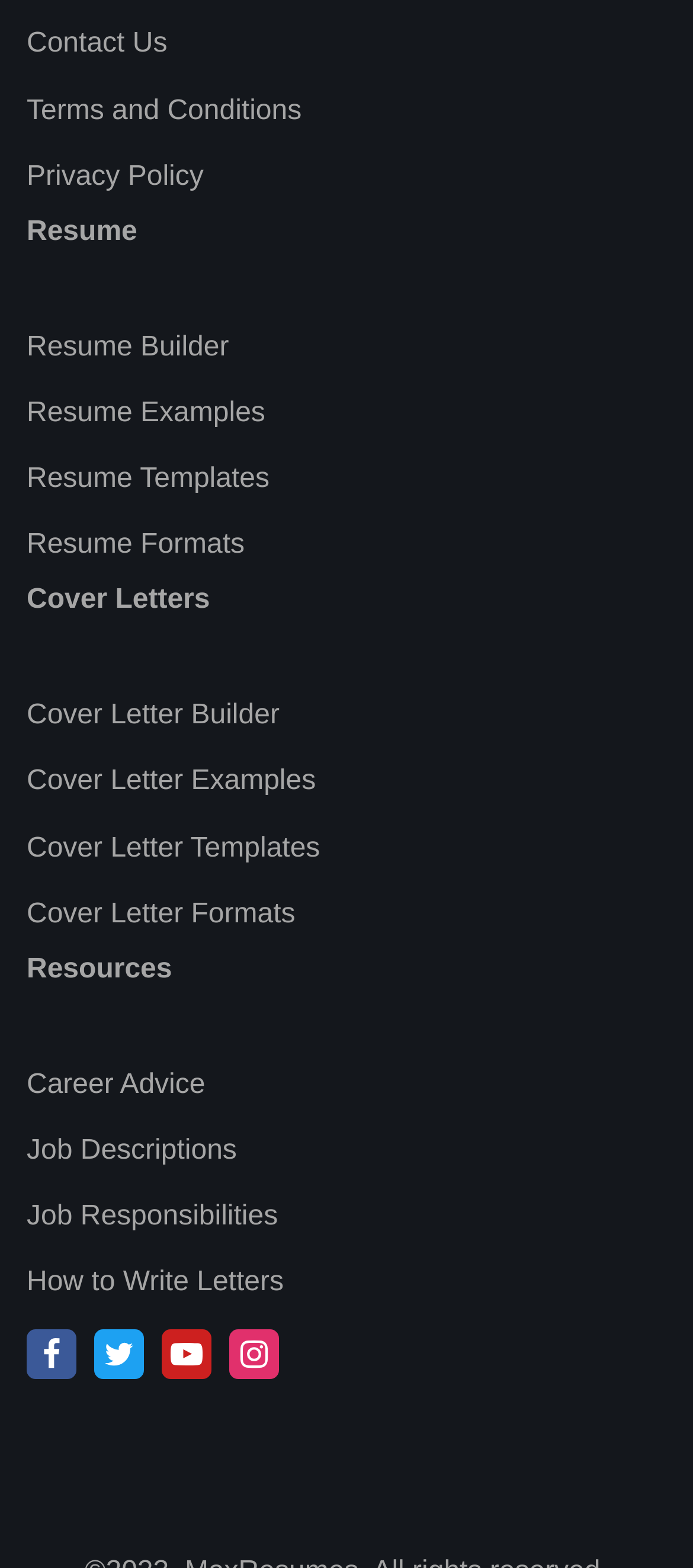Identify the bounding box coordinates of the clickable region necessary to fulfill the following instruction: "Click on Contact Us". The bounding box coordinates should be four float numbers between 0 and 1, i.e., [left, top, right, bottom].

[0.038, 0.019, 0.241, 0.038]